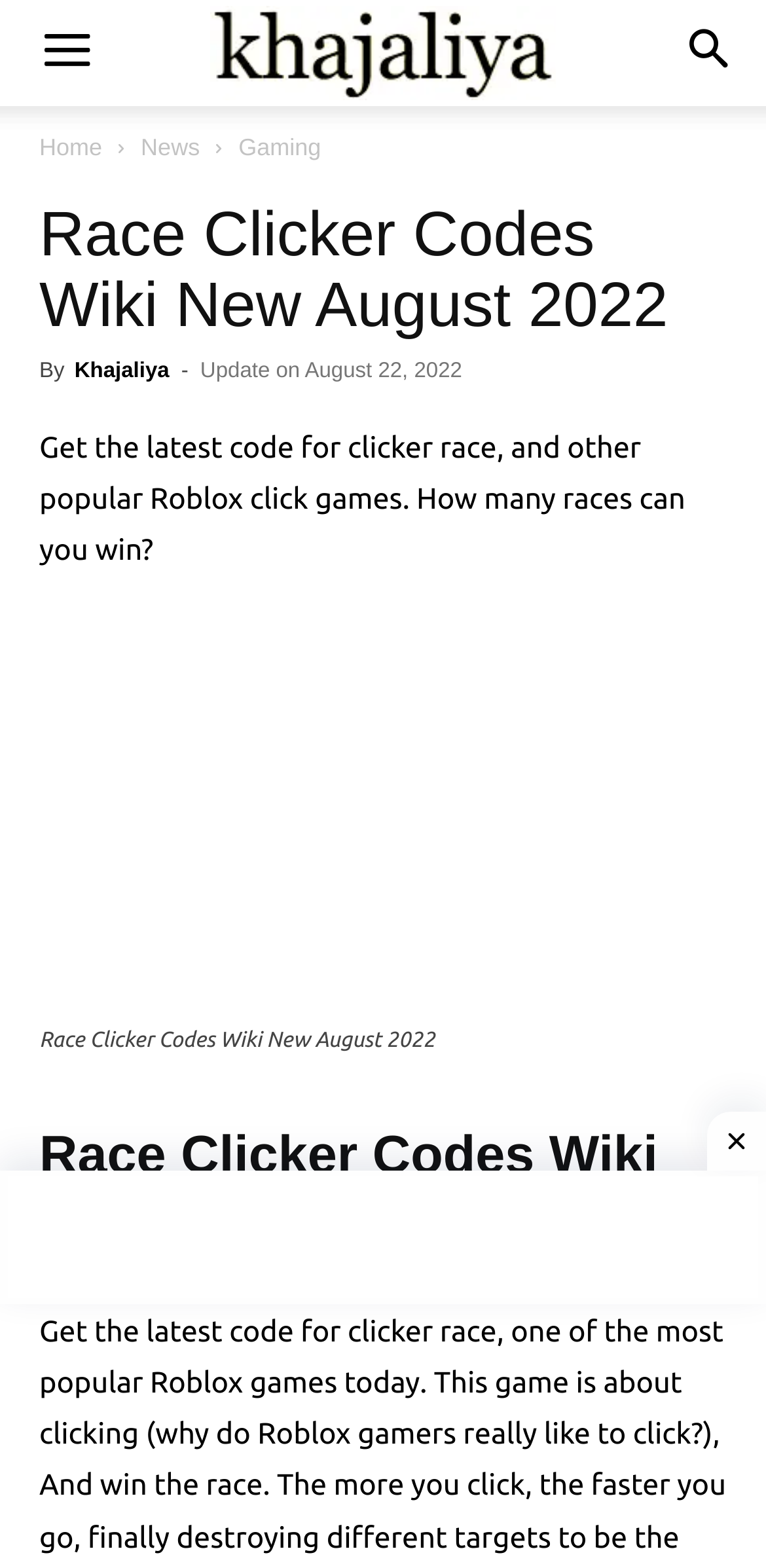When was the article last updated?
Please respond to the question with a detailed and well-explained answer.

The update time can be found in the header section of the webpage, where it says 'Update on August 22, 2022'.